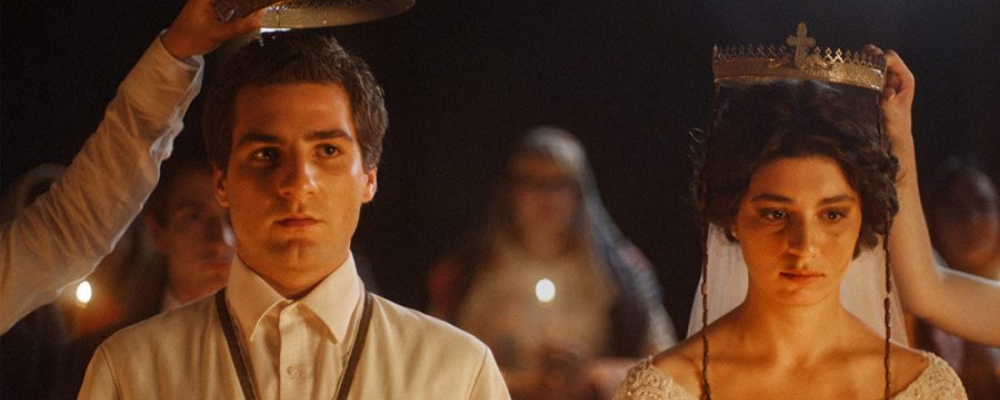What is the lighting in the background?
From the image, respond using a single word or phrase.

Dim